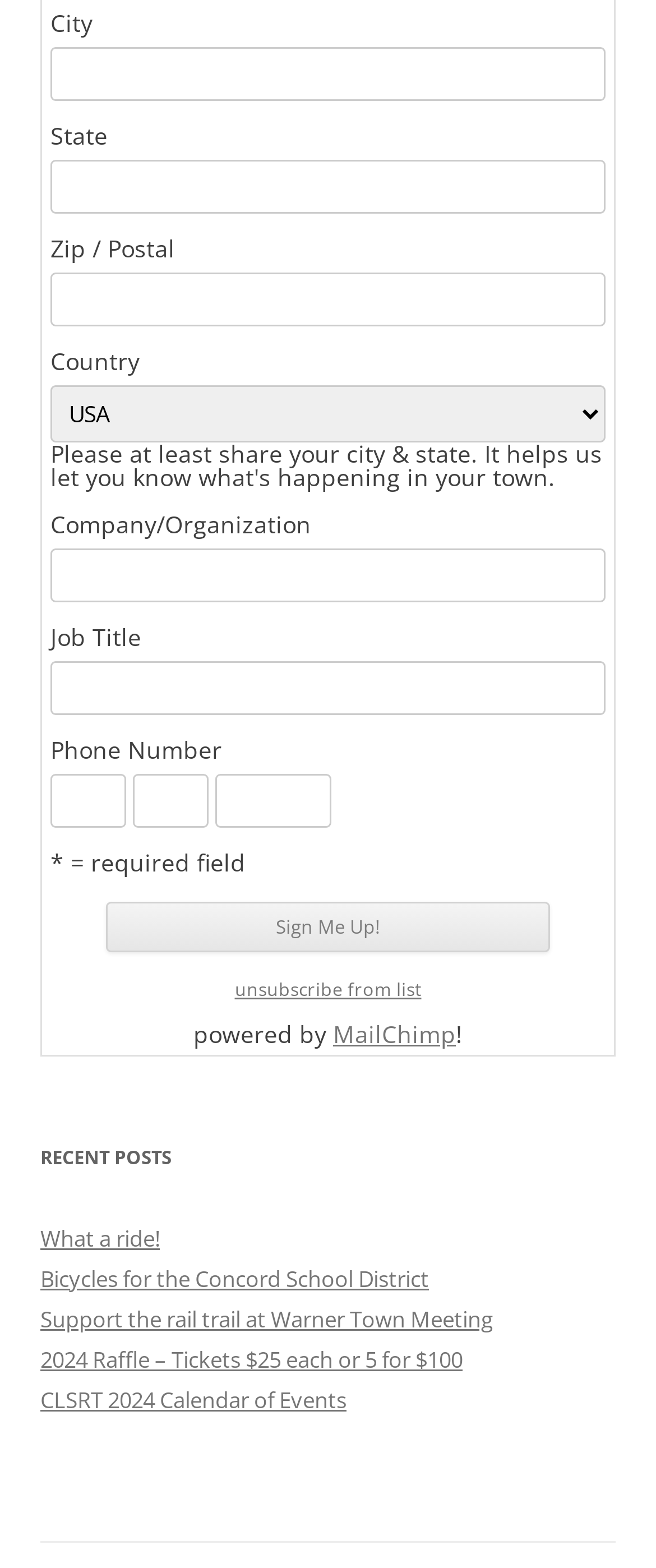Show the bounding box coordinates for the element that needs to be clicked to execute the following instruction: "Click Sign Me Up!". Provide the coordinates in the form of four float numbers between 0 and 1, i.e., [left, top, right, bottom].

[0.162, 0.575, 0.838, 0.607]